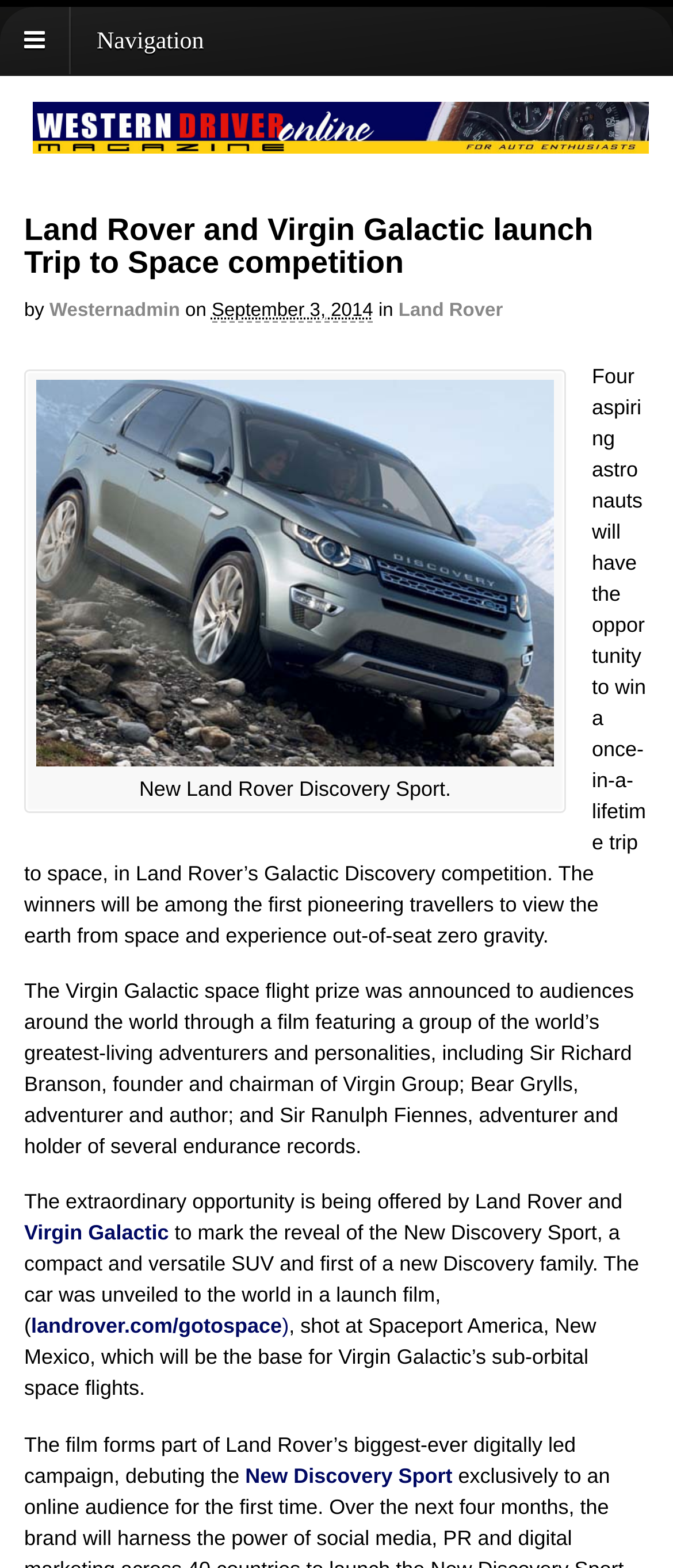Provide a one-word or one-phrase answer to the question:
Where was the launch film shot?

Spaceport America, New Mexico